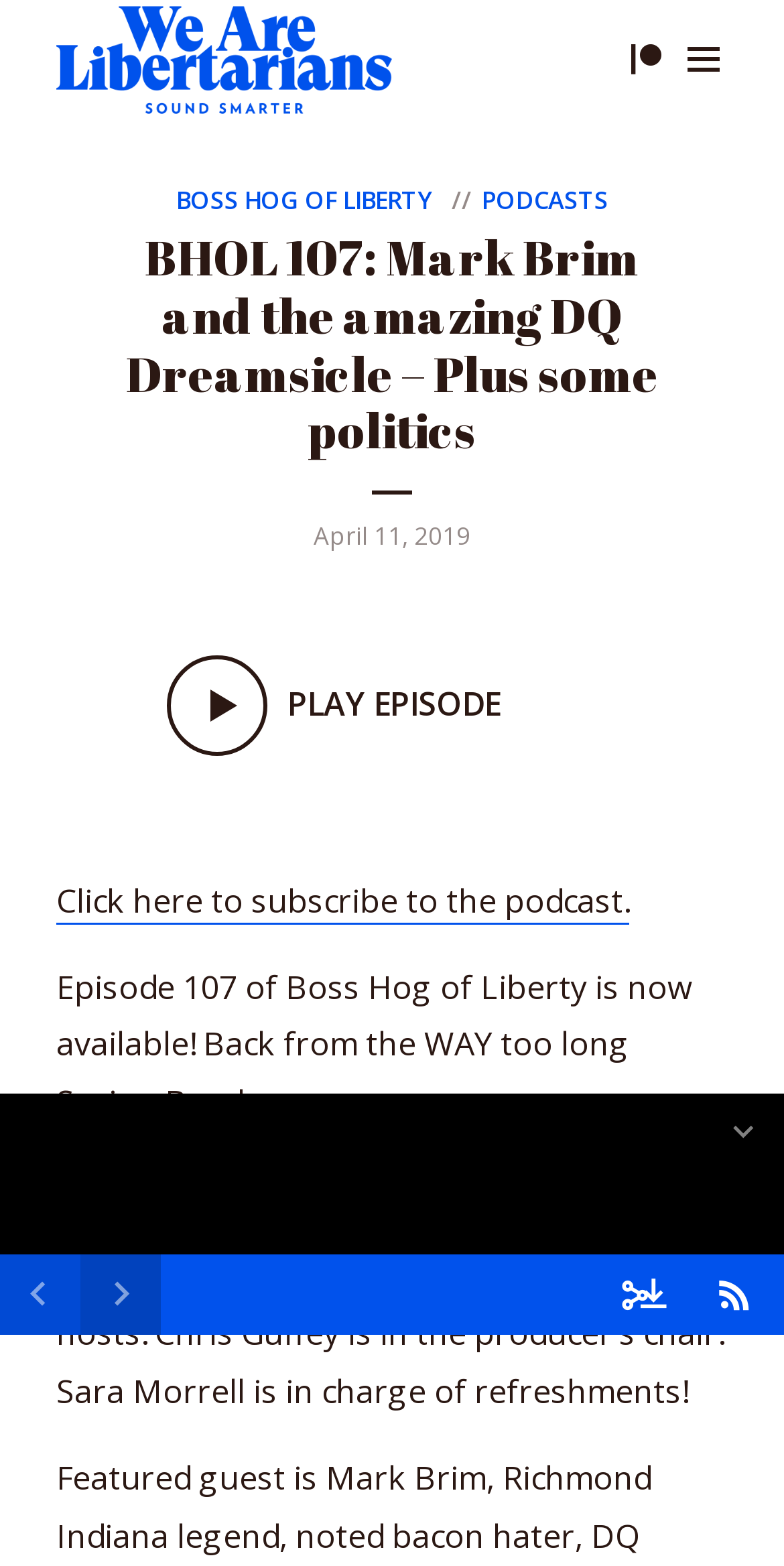Using the element description provided, determine the bounding box coordinates in the format (top-left x, top-left y, bottom-right x, bottom-right y). Ensure that all values are floating point numbers between 0 and 1. Element description: Menu

[0.867, 0.006, 0.928, 0.071]